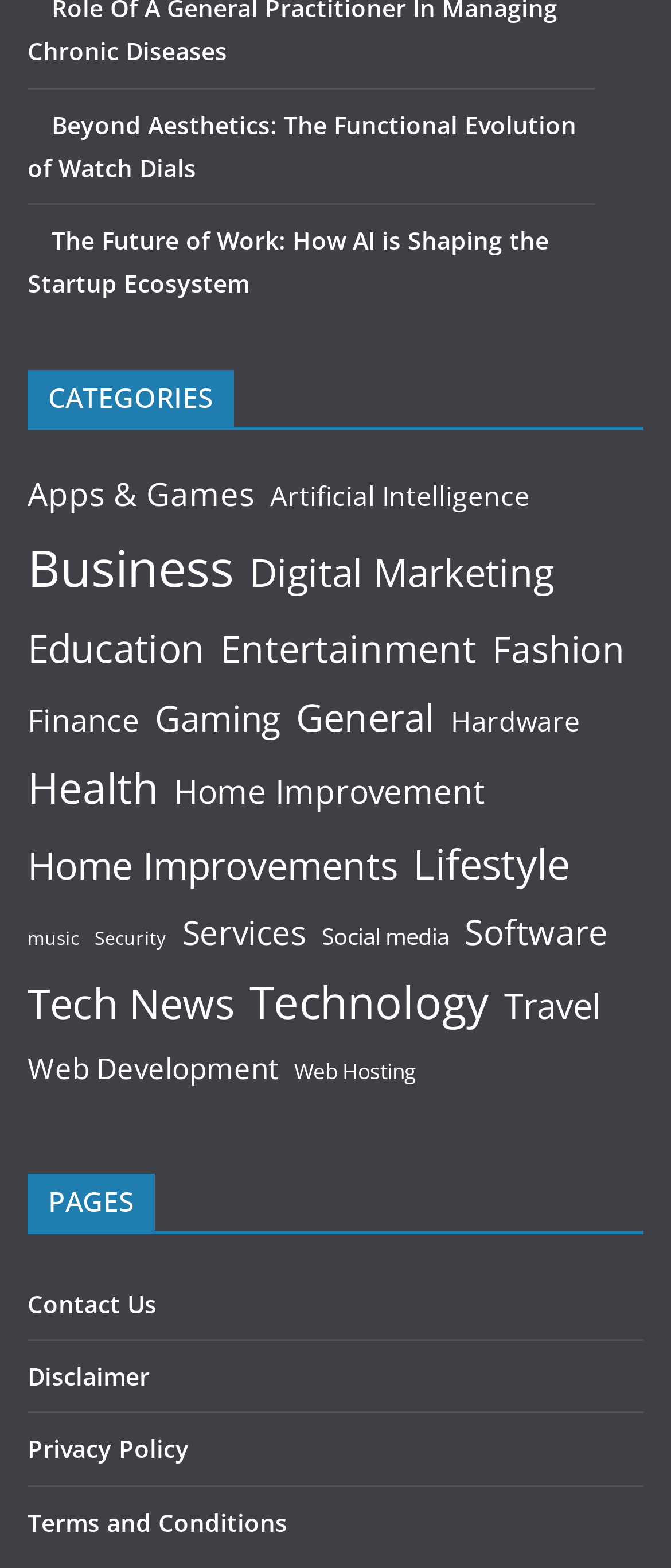Provide the bounding box coordinates of the section that needs to be clicked to accomplish the following instruction: "Visit the 'Contact Us' page."

[0.041, 0.821, 0.233, 0.842]